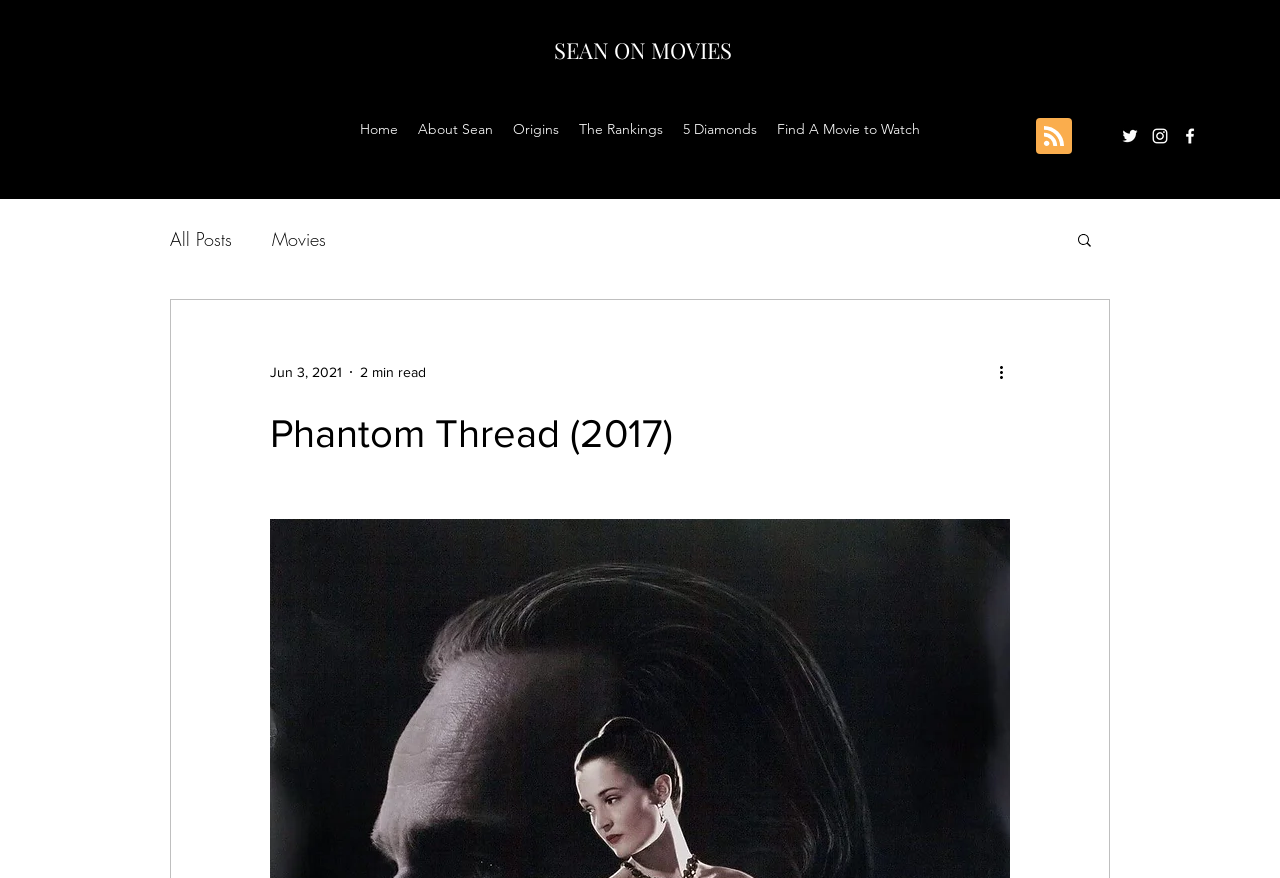Determine the bounding box coordinates for the region that must be clicked to execute the following instruction: "Contact us".

None